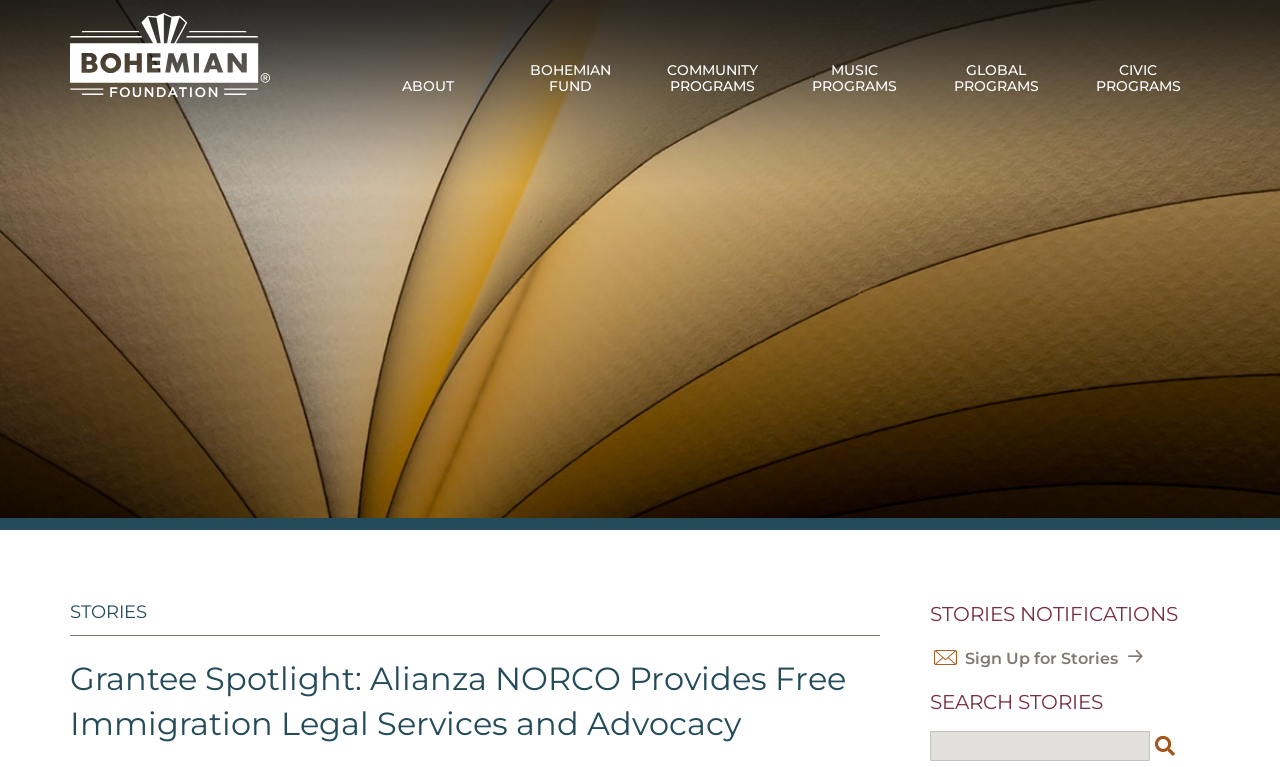Identify the bounding box coordinates for the UI element described as follows: "Bohemian Foundation Logo". Ensure the coordinates are four float numbers between 0 and 1, formatted as [left, top, right, bottom].

[0.055, 0.017, 0.211, 0.127]